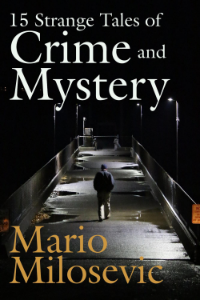What genre do the stories within the book belong to?
Provide an in-depth and detailed explanation in response to the question.

The book's title and the mysterious theme depicted on the cover suggest that the stories within the book belong to the genre of crime and mystery.